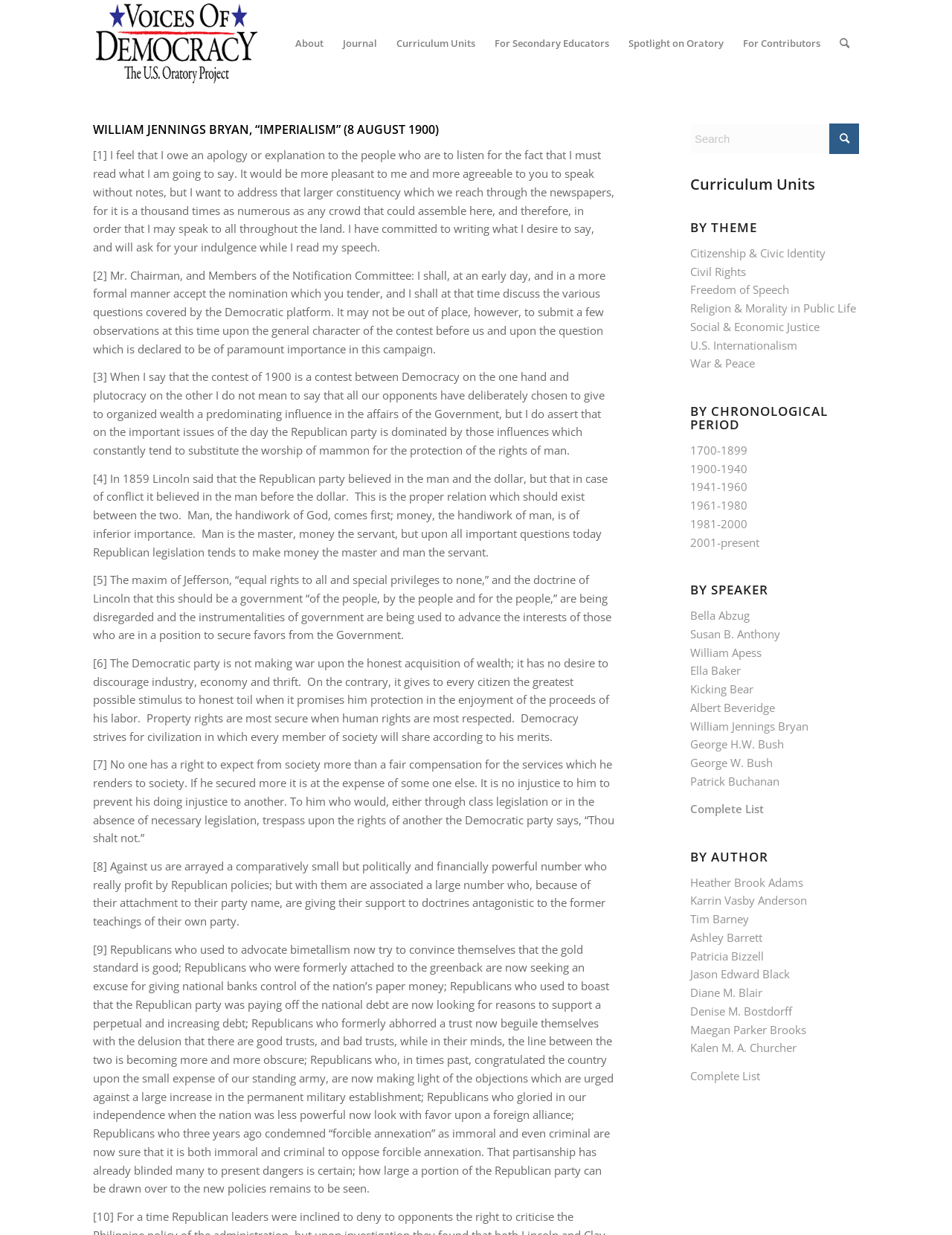What is the name of the speaker?
Please provide a comprehensive and detailed answer to the question.

I found the name of the speaker by looking at the heading element on the webpage, which contains the text 'WILLIAM JENNINGS BRYAN, “IMPERIALISM” (8 AUGUST 1900)'.